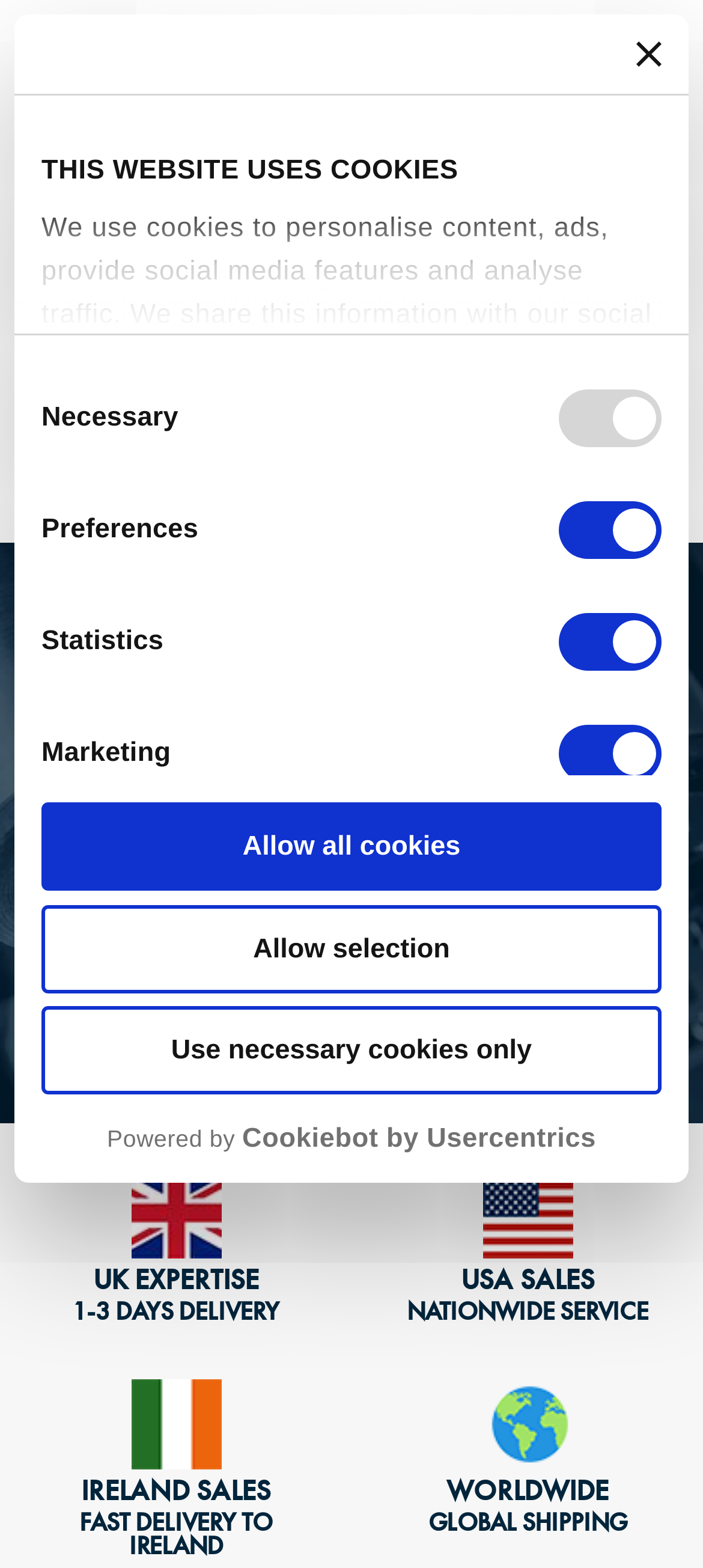What is the delivery time for the United Kingdom Mainland?
Based on the screenshot, give a detailed explanation to answer the question.

I found the delivery time by looking at the image with the text '1 to 3 Day delivery within the United Kingdom Mainland.' and the static text '1-3 DAYS DELIVERY' next to it.